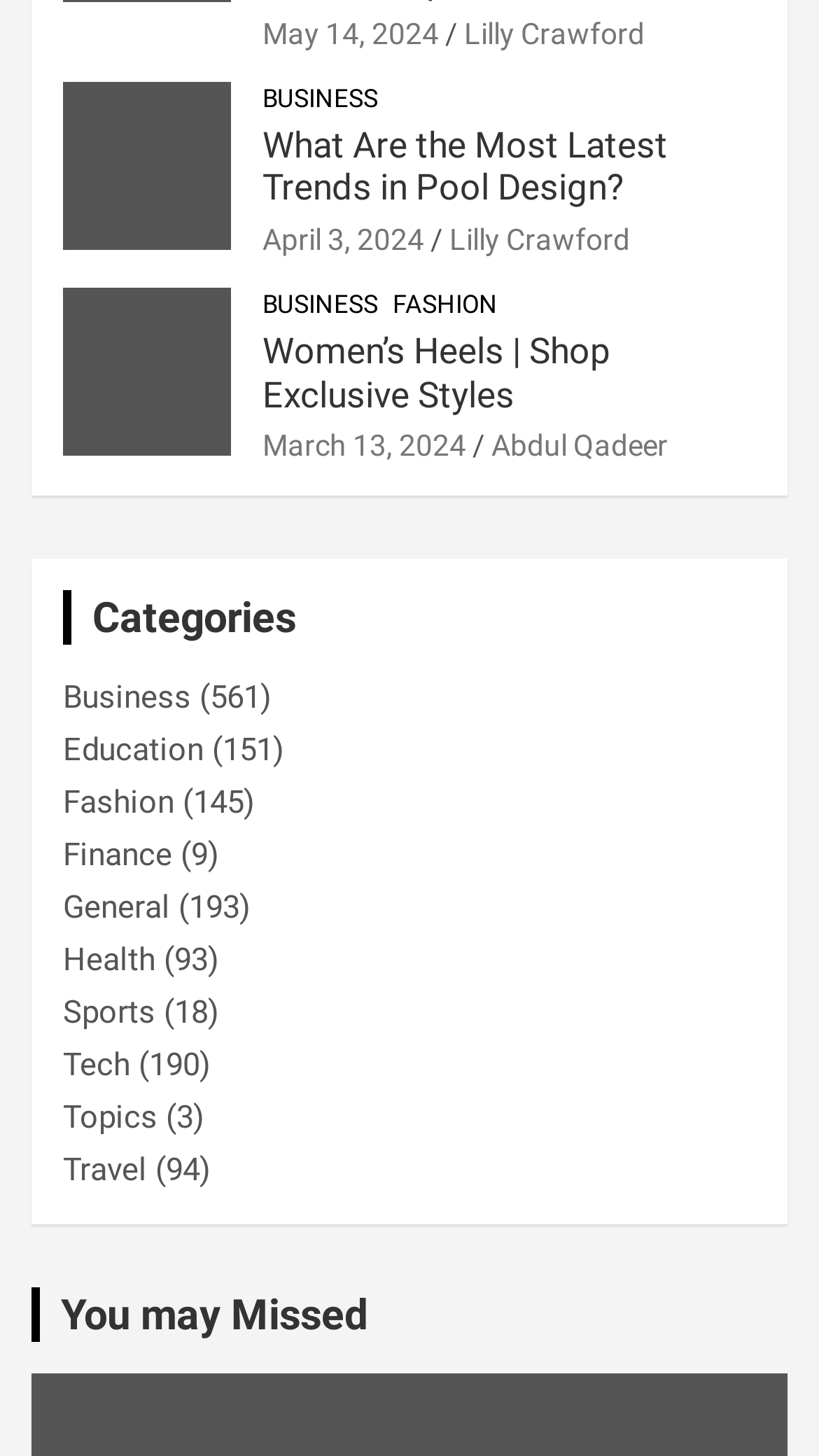Locate and provide the bounding box coordinates for the HTML element that matches this description: "You may Missed".

[0.074, 0.885, 0.449, 0.92]